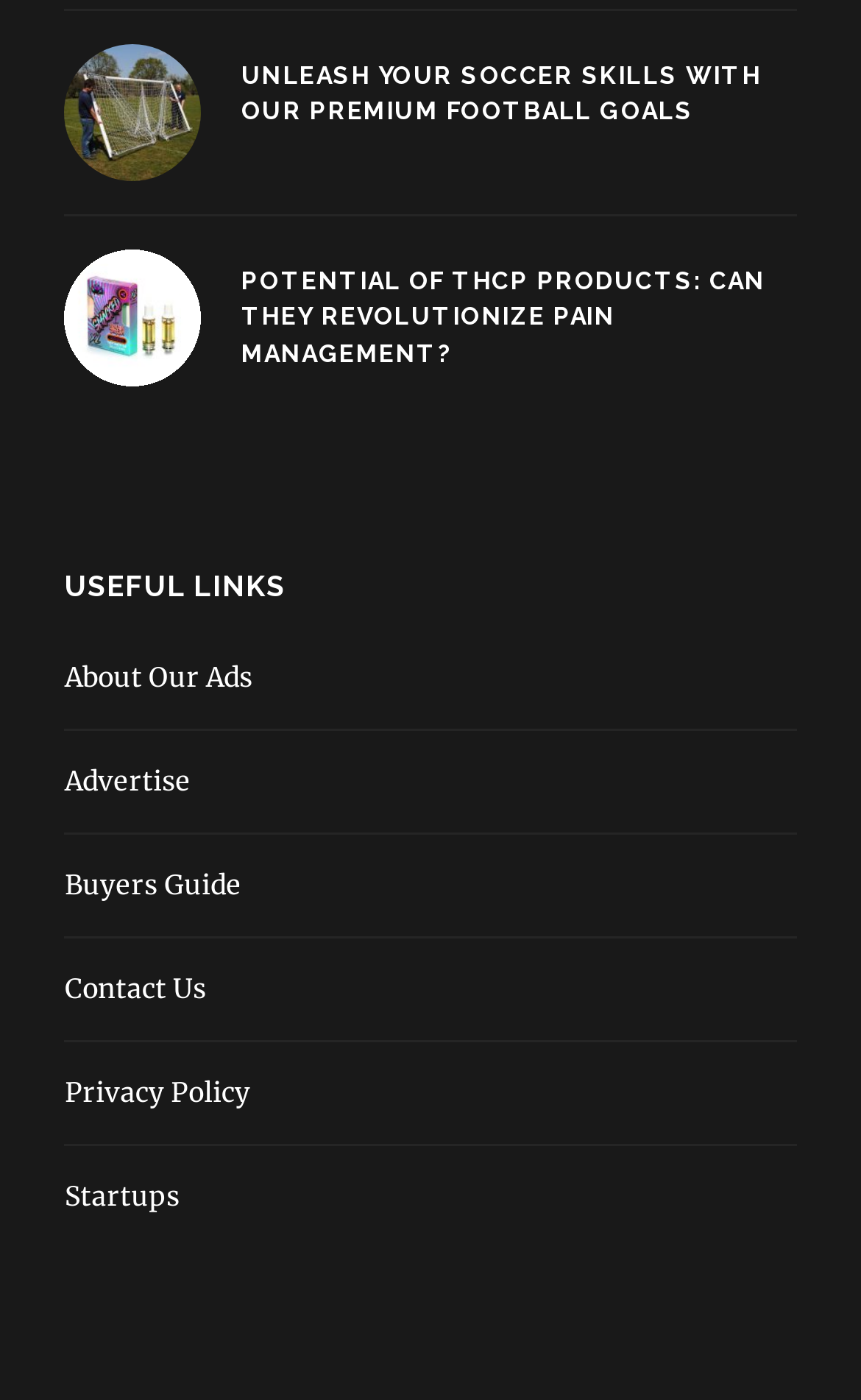Is the webpage related to a blog or news site?
Offer a detailed and exhaustive answer to the question.

The webpage contains links with descriptive text, which is typical of a blog or news site. The links seem to be articles or posts, which further supports the idea that the webpage is related to a blog or news site.